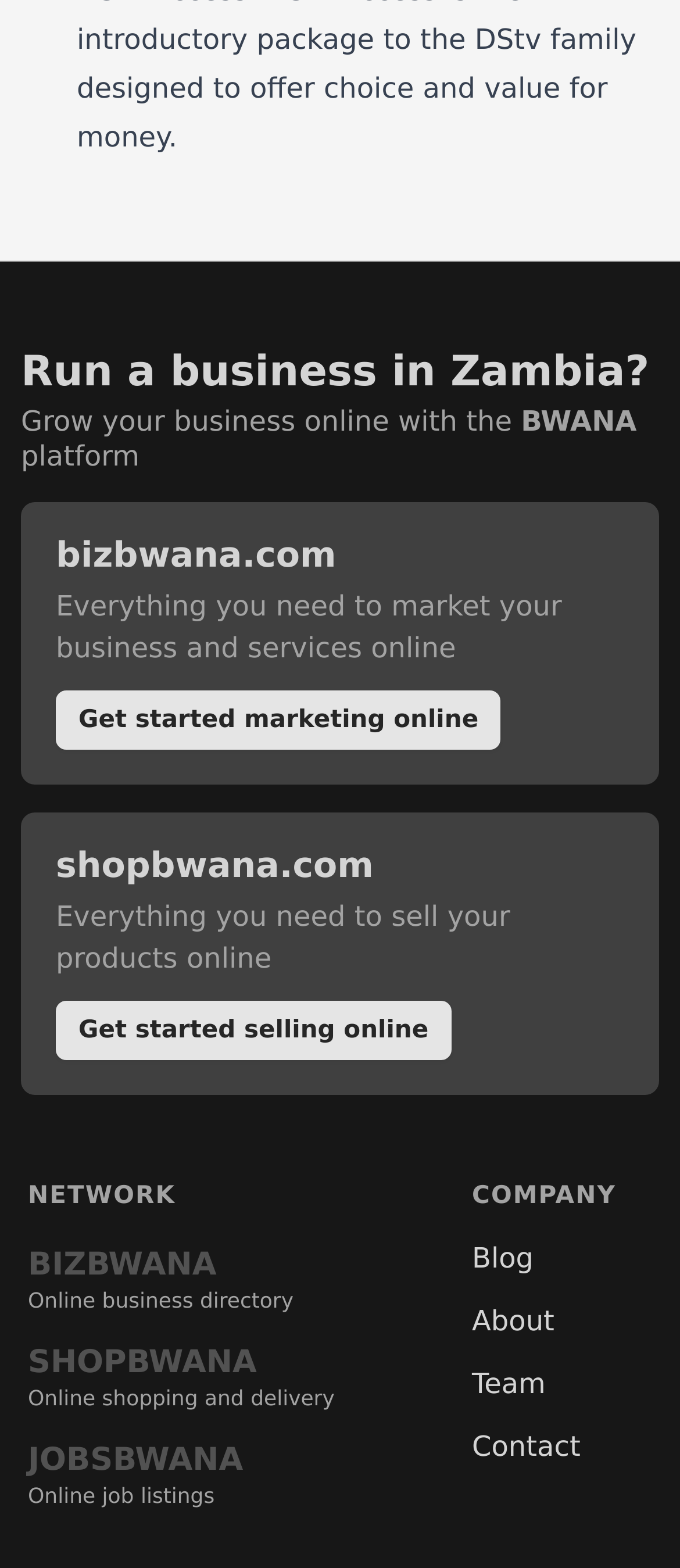Provide a short answer to the following question with just one word or phrase: What is the text on the button for marketing online?

Get started marketing online